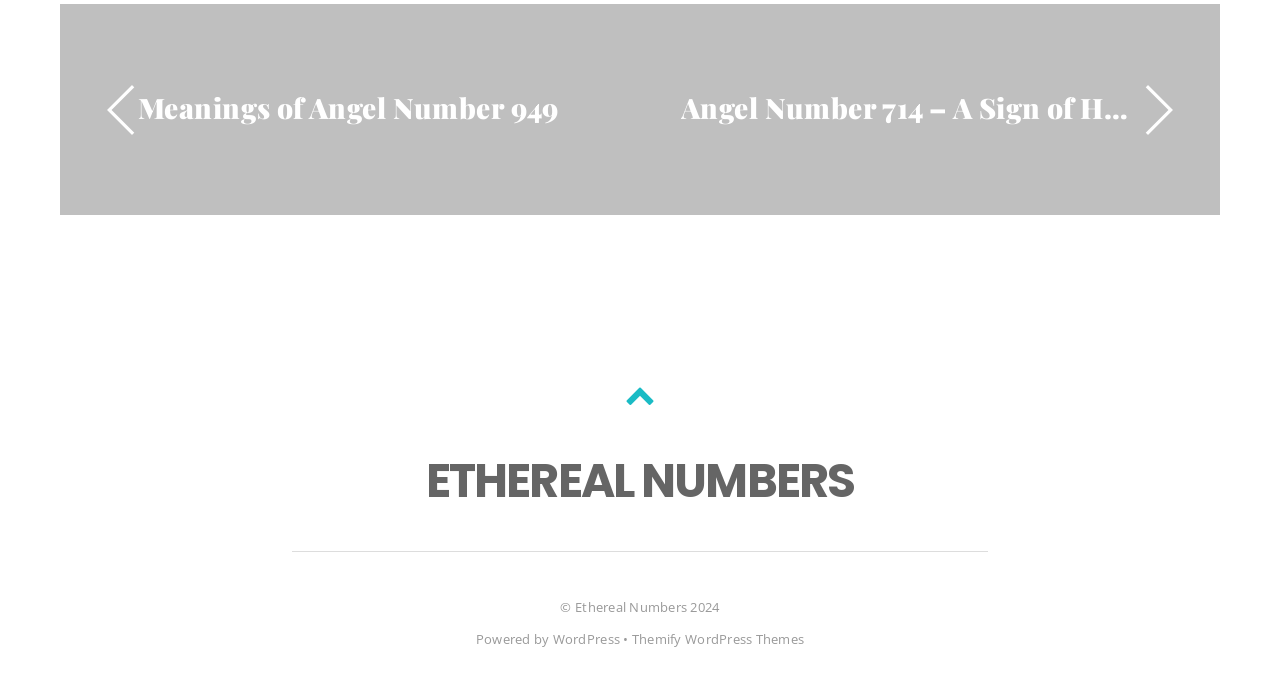Extract the bounding box for the UI element that matches this description: "Ethereal Numbers".

[0.449, 0.889, 0.537, 0.916]